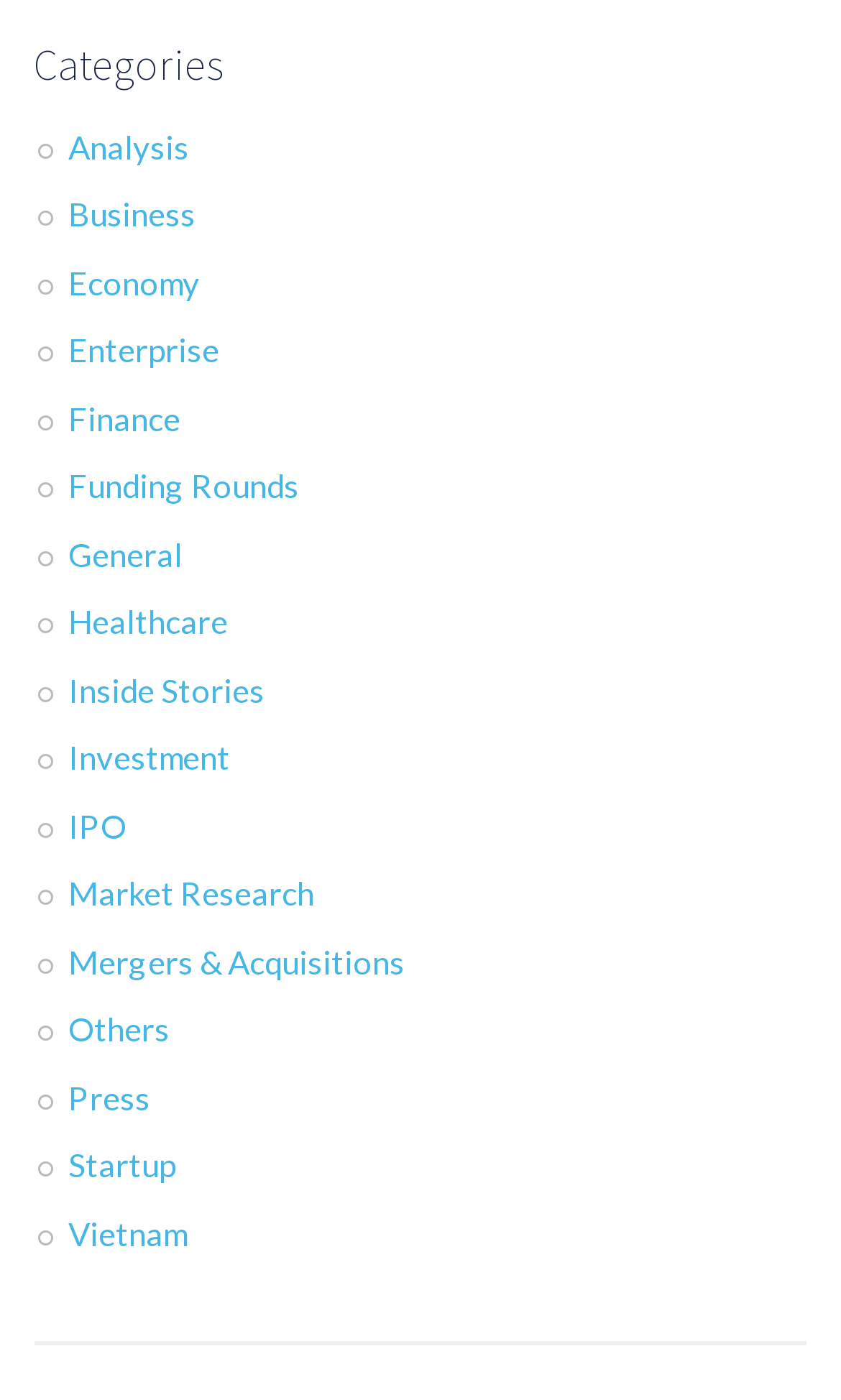Please identify the bounding box coordinates of the element on the webpage that should be clicked to follow this instruction: "View Analysis category". The bounding box coordinates should be given as four float numbers between 0 and 1, formatted as [left, top, right, bottom].

[0.081, 0.09, 0.225, 0.118]